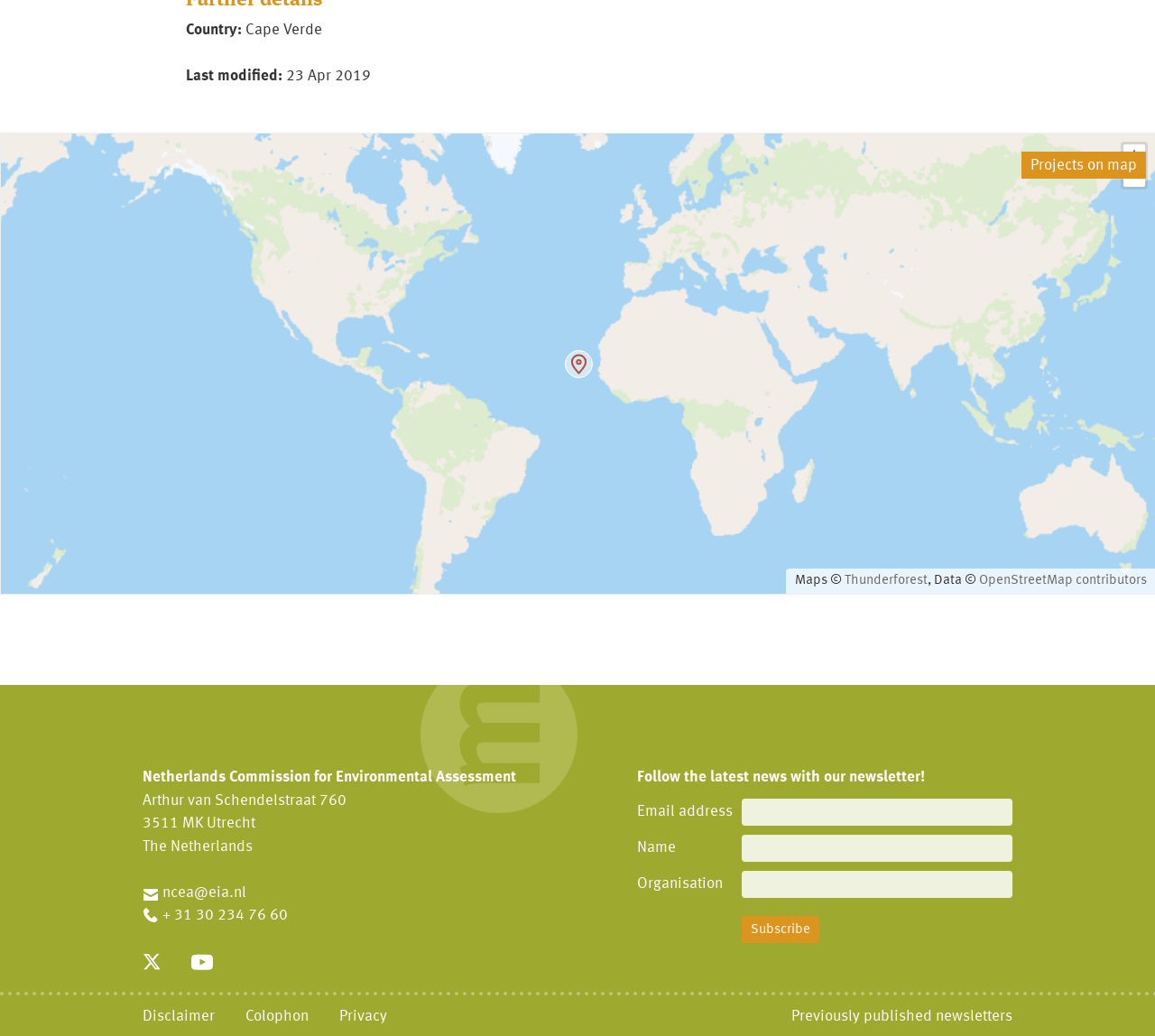Determine the bounding box coordinates of the target area to click to execute the following instruction: "Subscribe to the newsletter."

[0.642, 0.884, 0.709, 0.91]